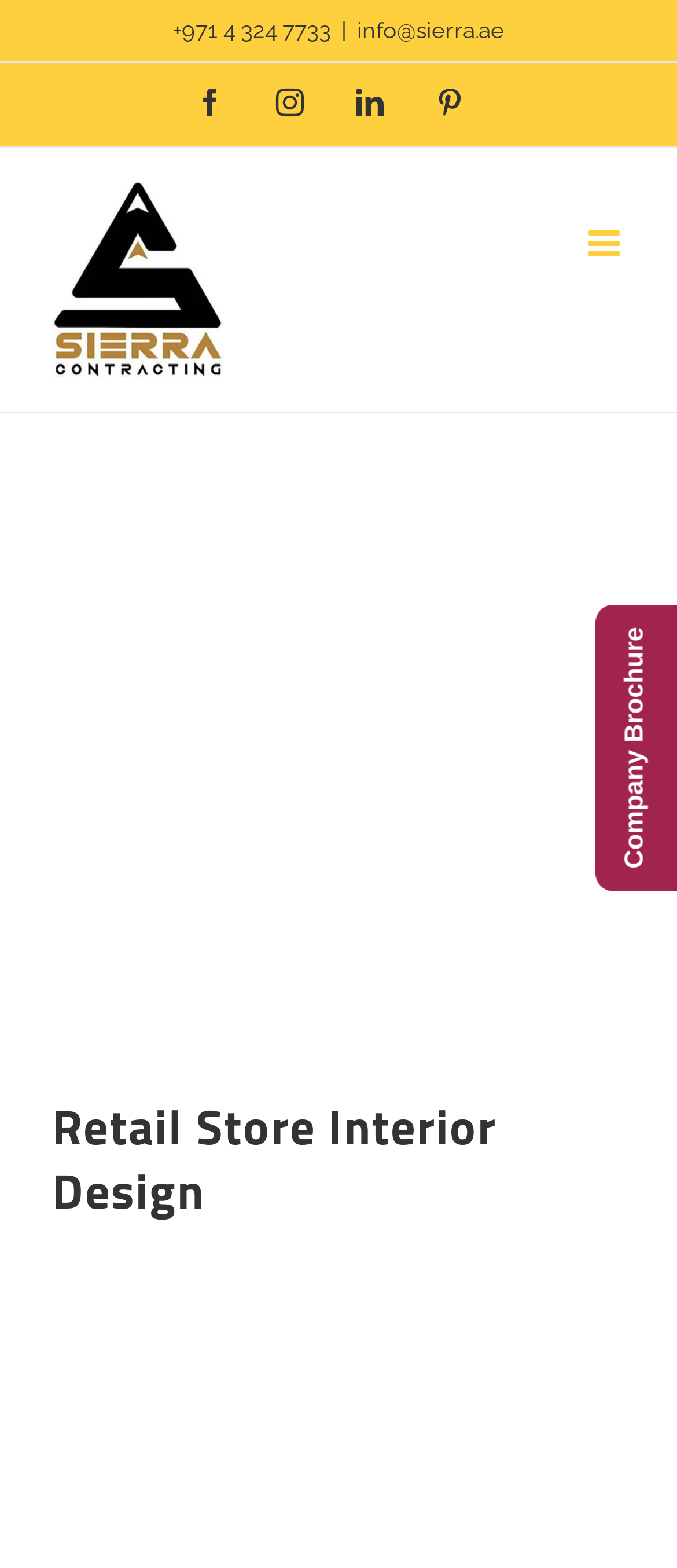Extract the bounding box coordinates for the UI element described as: "Go to Top".

[0.695, 0.653, 0.808, 0.702]